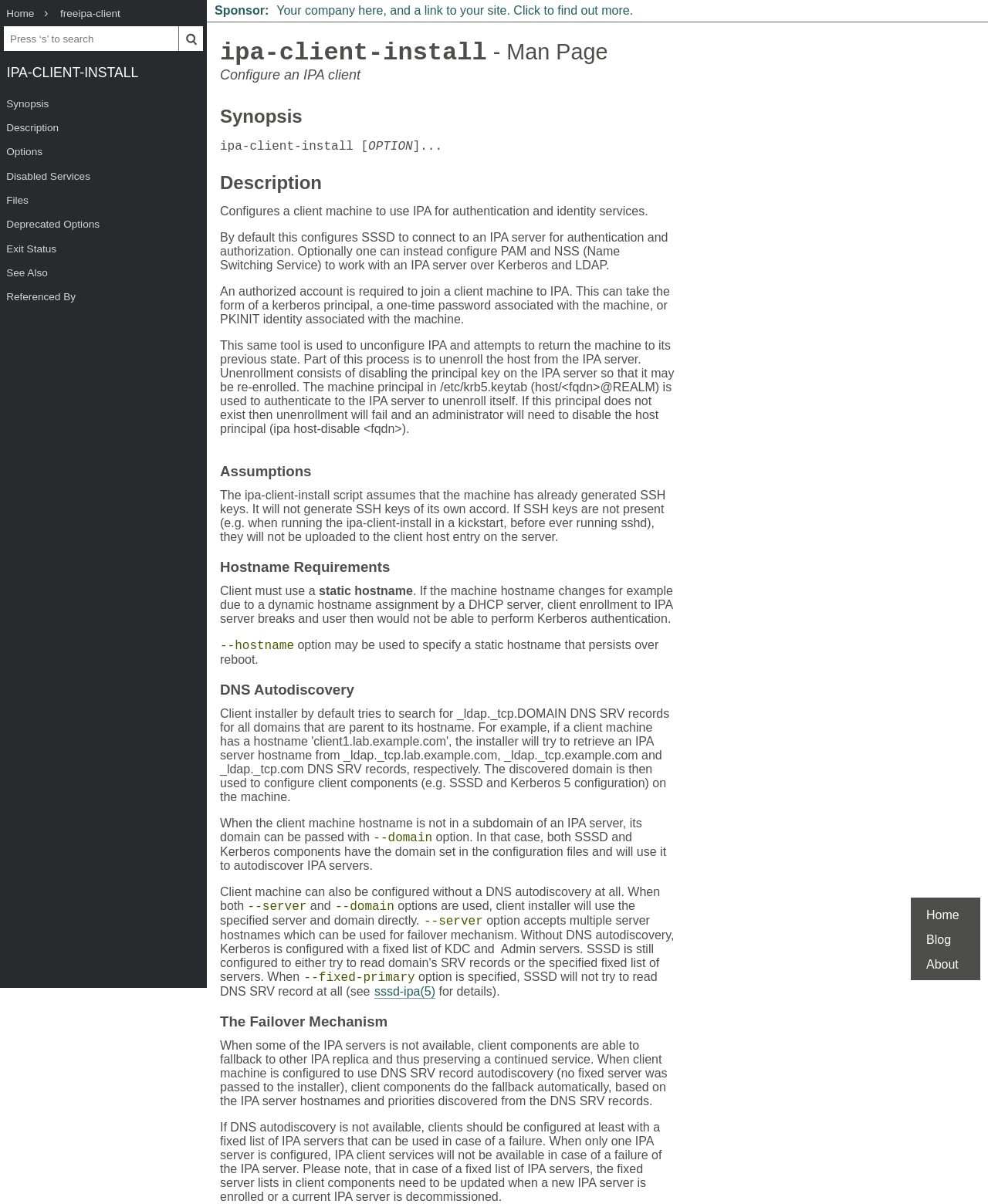Find the bounding box coordinates of the area that needs to be clicked in order to achieve the following instruction: "Go to IPA-CLIENT-INSTALL page". The coordinates should be specified as four float numbers between 0 and 1, i.e., [left, top, right, bottom].

[0.0, 0.042, 0.209, 0.076]